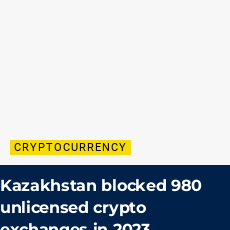Which country is mentioned in the image?
Using the picture, provide a one-word or short phrase answer.

Kazakhstan